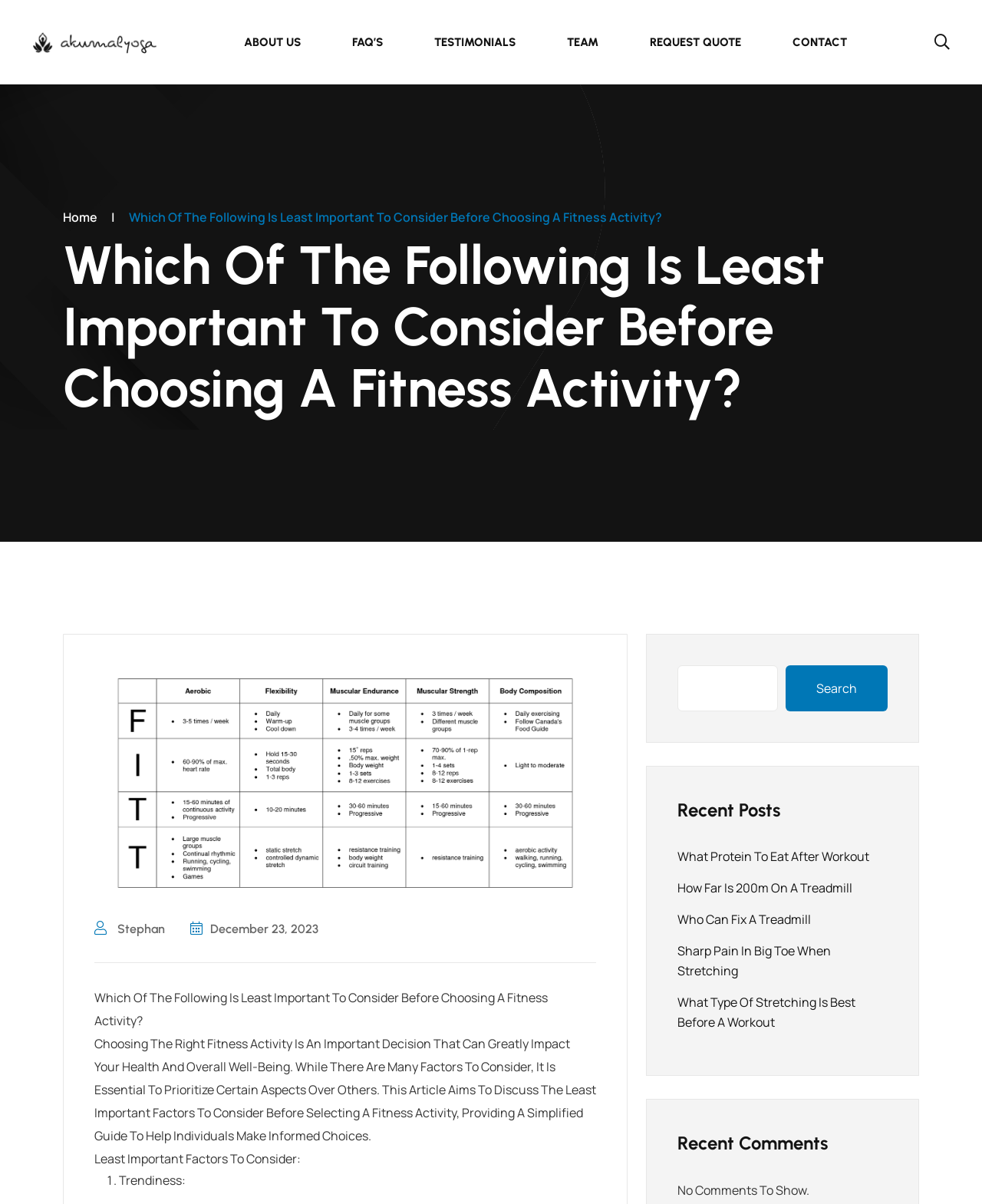Provide a one-word or brief phrase answer to the question:
What is the least important factor to consider before selecting a fitness activity?

Trendiness